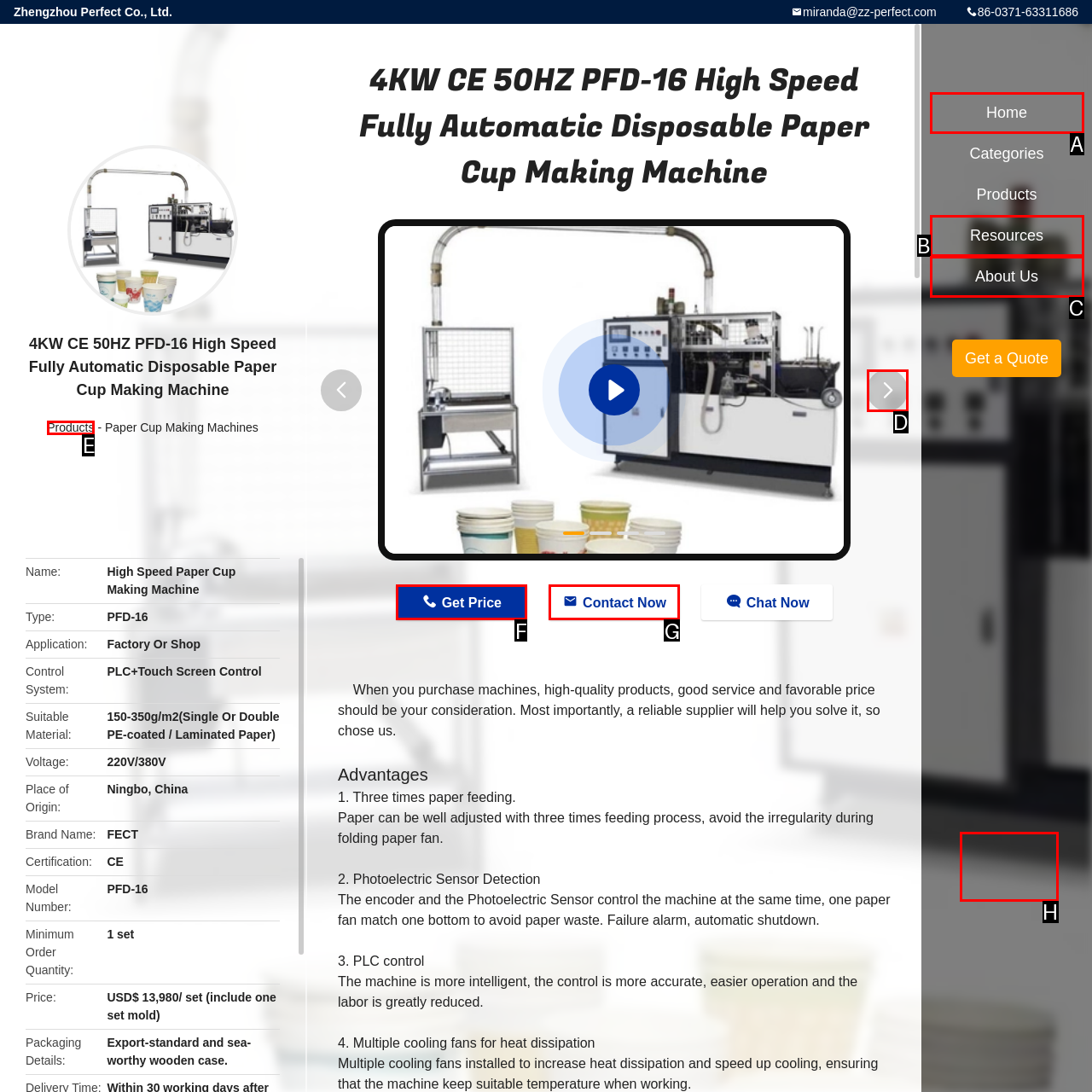Assess the description: About Us and select the option that matches. Provide the letter of the chosen option directly from the given choices.

C